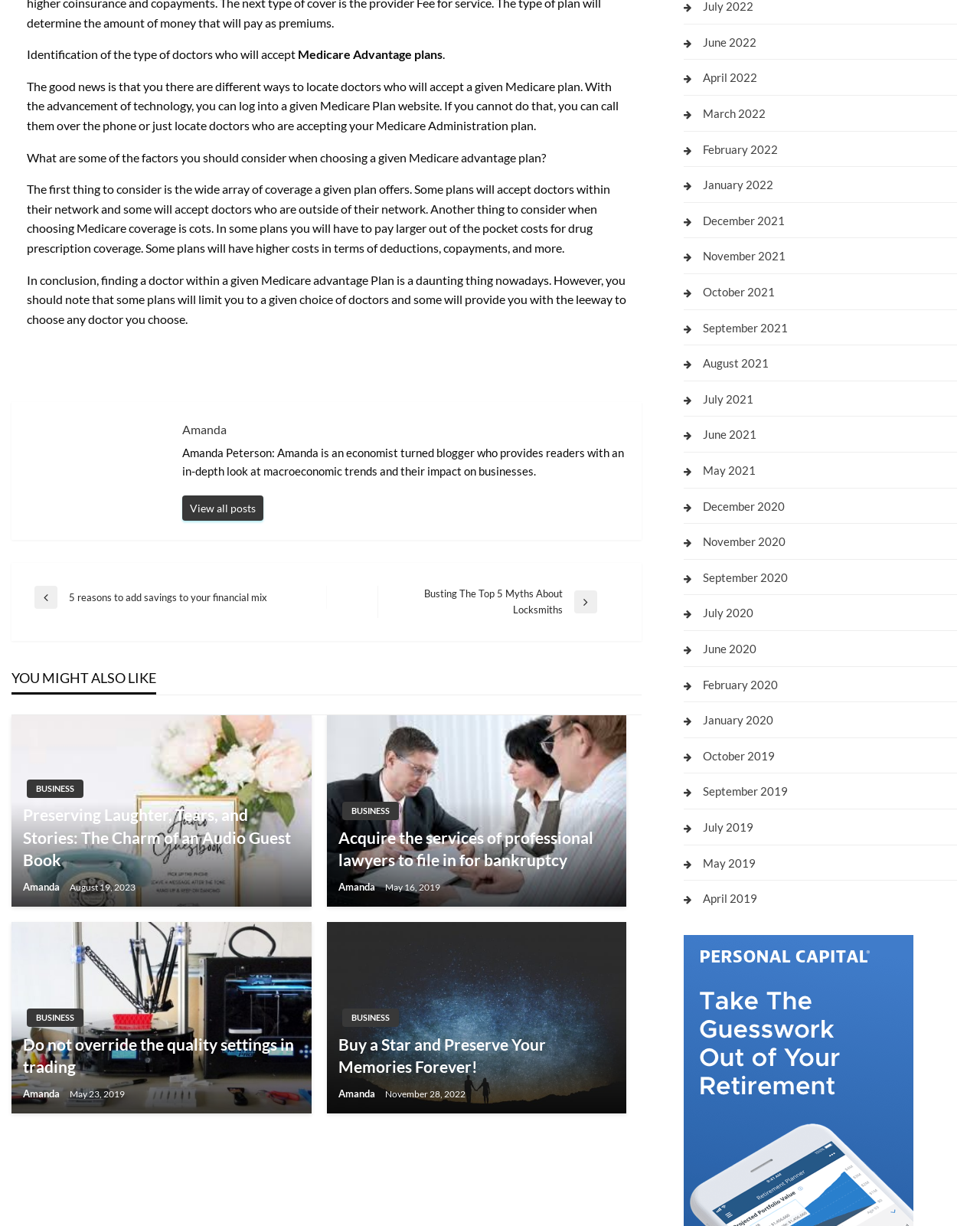Locate the bounding box coordinates of the area to click to fulfill this instruction: "View Amanda's profile". The bounding box should be presented as four float numbers between 0 and 1, in the order [left, top, right, bottom].

[0.186, 0.344, 0.639, 0.356]